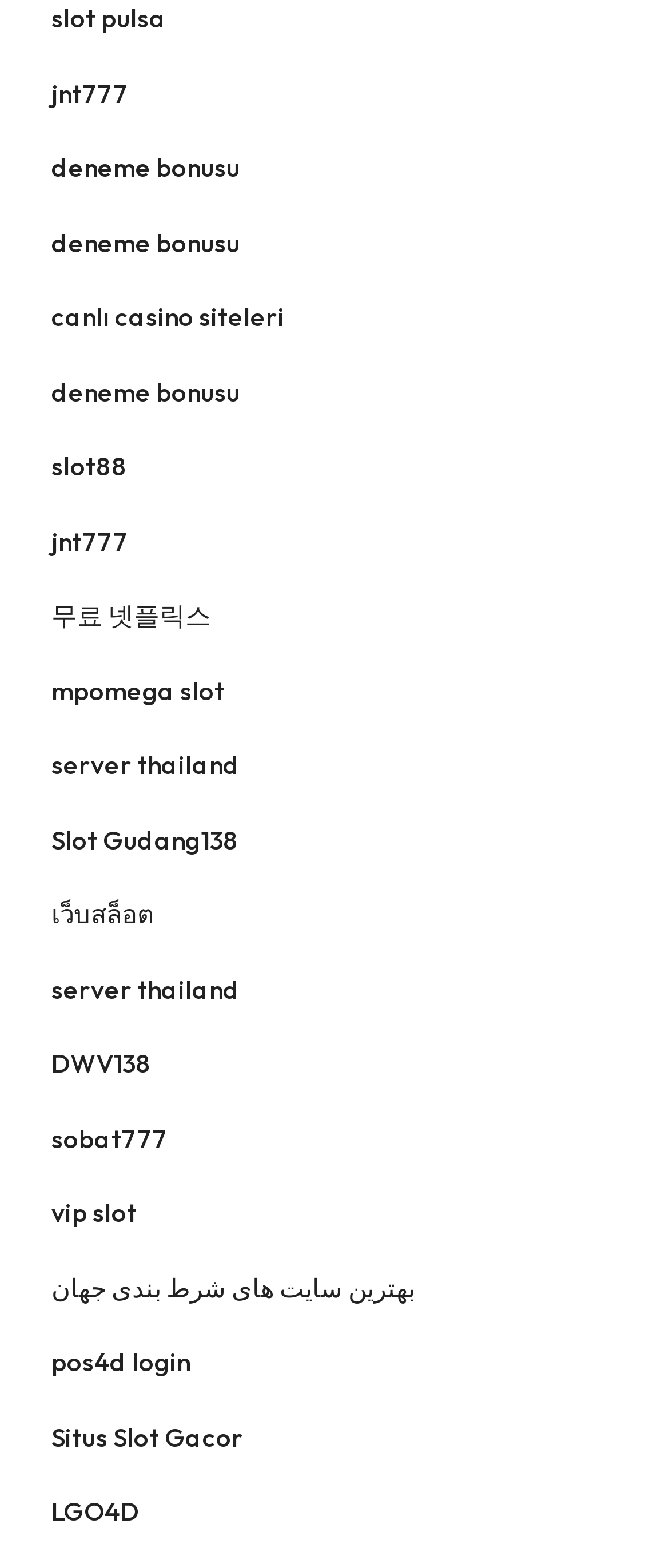Please give a short response to the question using one word or a phrase:
How many links are related to casinos?

at least 3